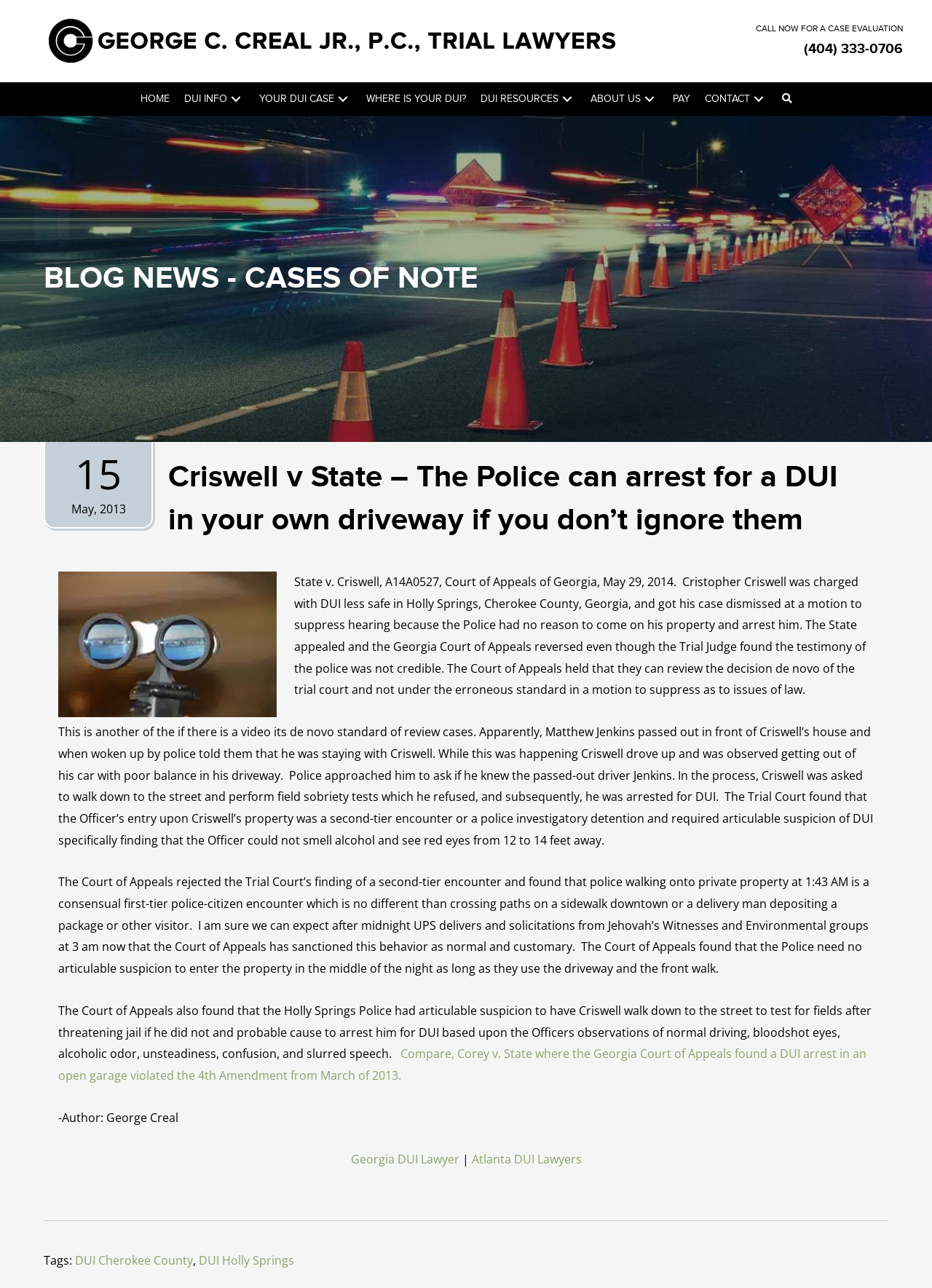What is the name of the lawyer who wrote the article?
Based on the image, please offer an in-depth response to the question.

The author's name is mentioned at the end of the article, below the text describing the court case.